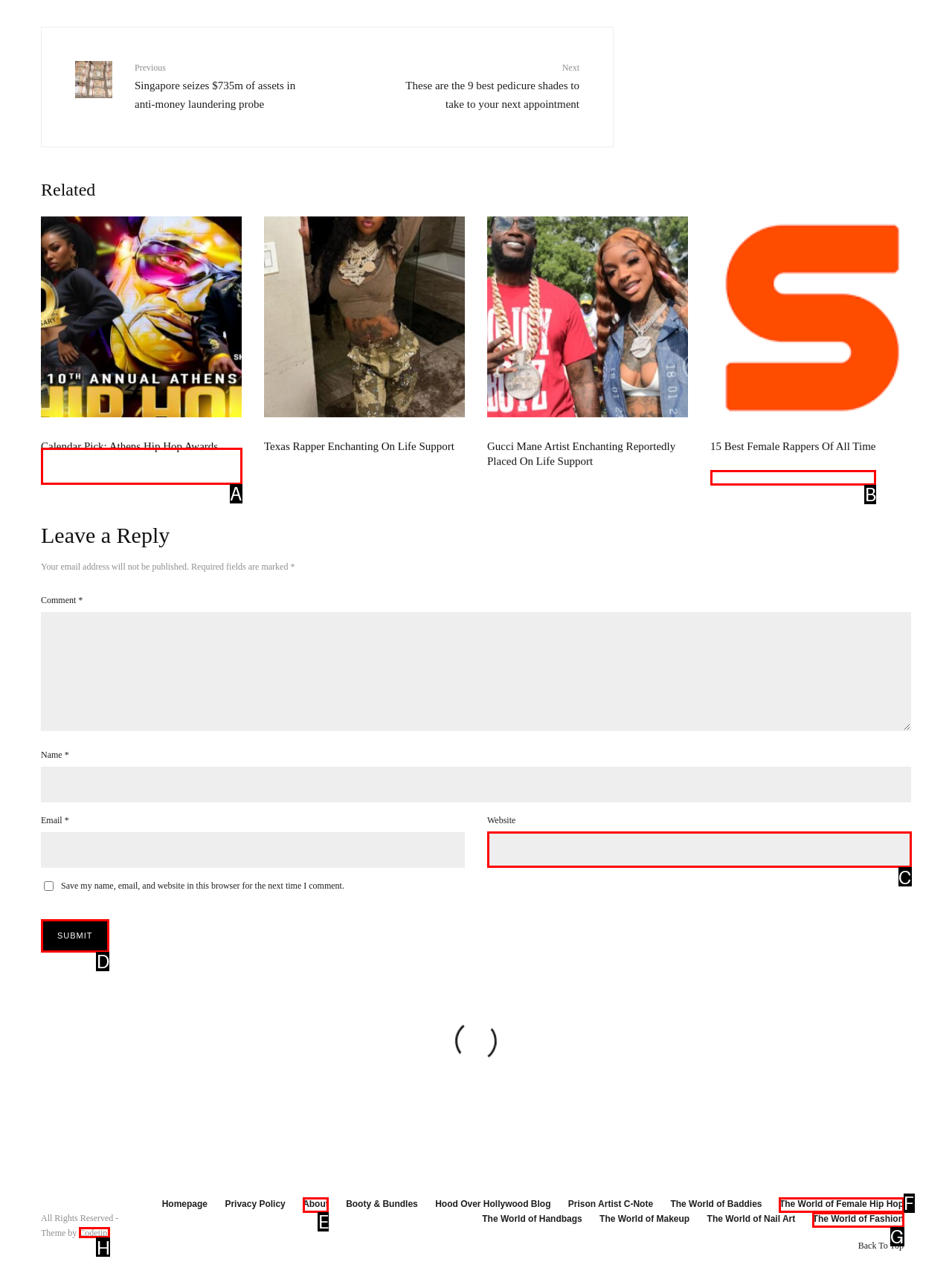Identify the correct option to click in order to complete this task: Click on the 'Calendar Pick: Athens Hip Hop Awards' article
Answer with the letter of the chosen option directly.

A